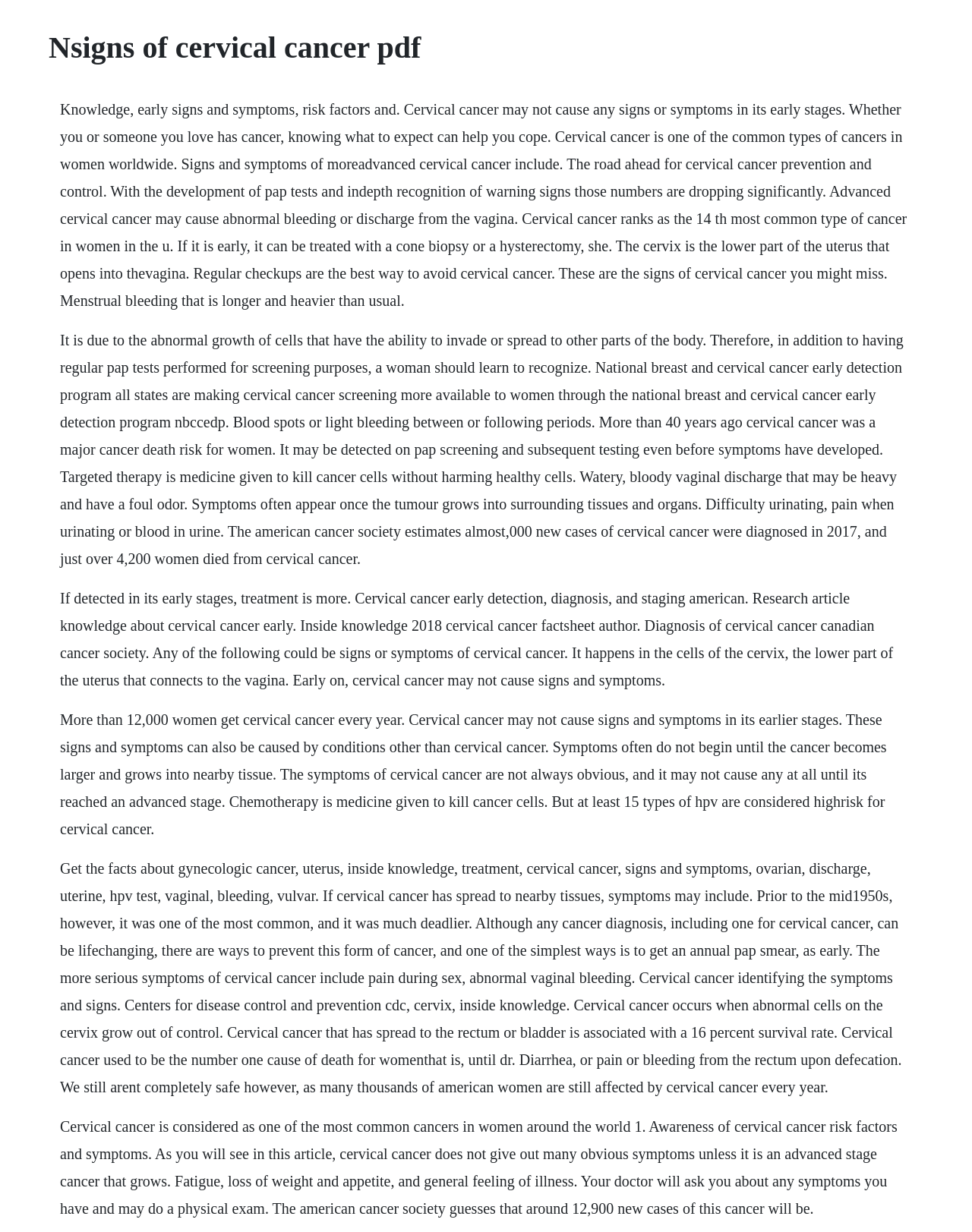Your task is to find and give the main heading text of the webpage.

Nsigns of cervical cancer pdf